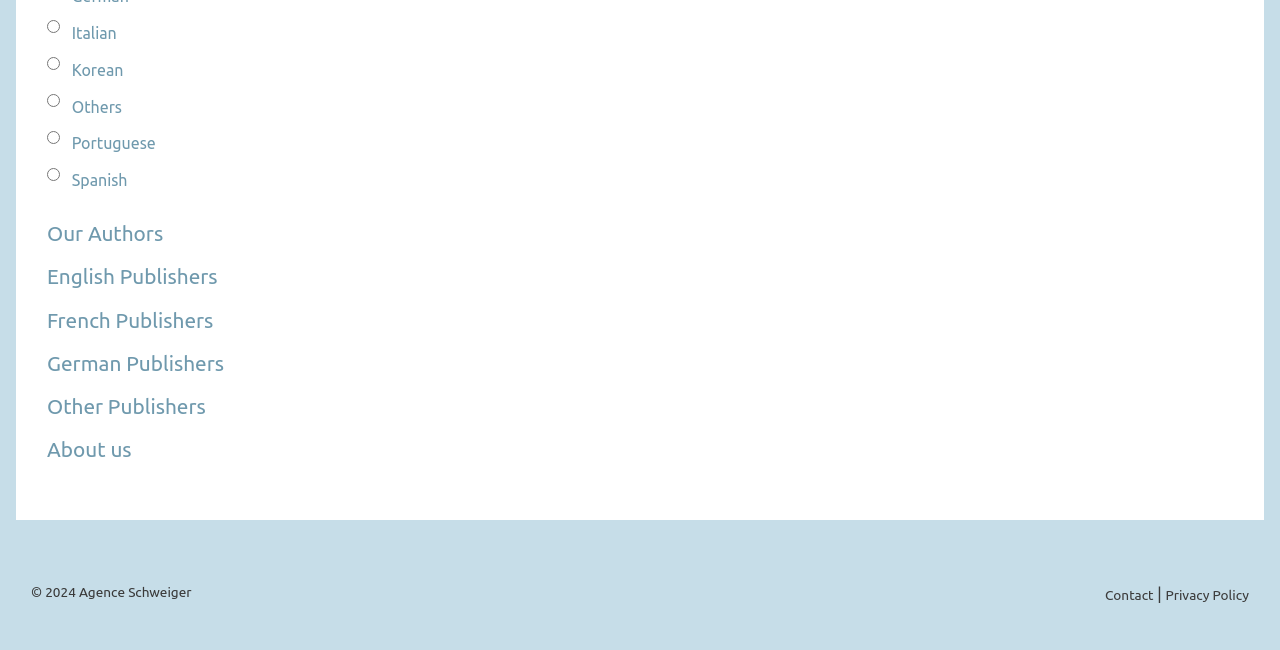Kindly respond to the following question with a single word or a brief phrase: 
How many links are there in the footer section?

3